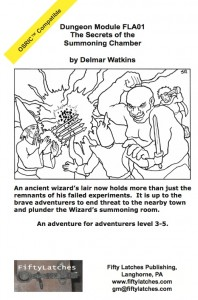Offer an in-depth caption for the image presented.

The image features the cover of the dungeon module titled "FLA01 – The Secrets of the Summoning Chamber," authored by Delmar Watkins. It showcases an intense scene depicting a confrontation, likely set within the lair of an ancient wizard. In the foreground, three figures display expressions of determination and focus, suggesting a critical moment of battle or strategic planning. The background features ominous elements, reinforcing the theme of danger associated with the wizard's failed magical experiments.

The cover is framed with a bold title at the top, clearly indicating the module's name and its designation (FLA01). Directly underneath, the author's name is presented, crediting Delmar Watkins for this adventure. The lower portion includes a brief description that invites players to explore the wizard’s lair, hinting at an exciting quest for adventurers at levels 3 to 5. The module appears to be published by Fifty Latches, with contact information for further inquiries, including a website and email address. This cover art effectively captures the essence of adventure and the mysterious allure of dungeon exploring.